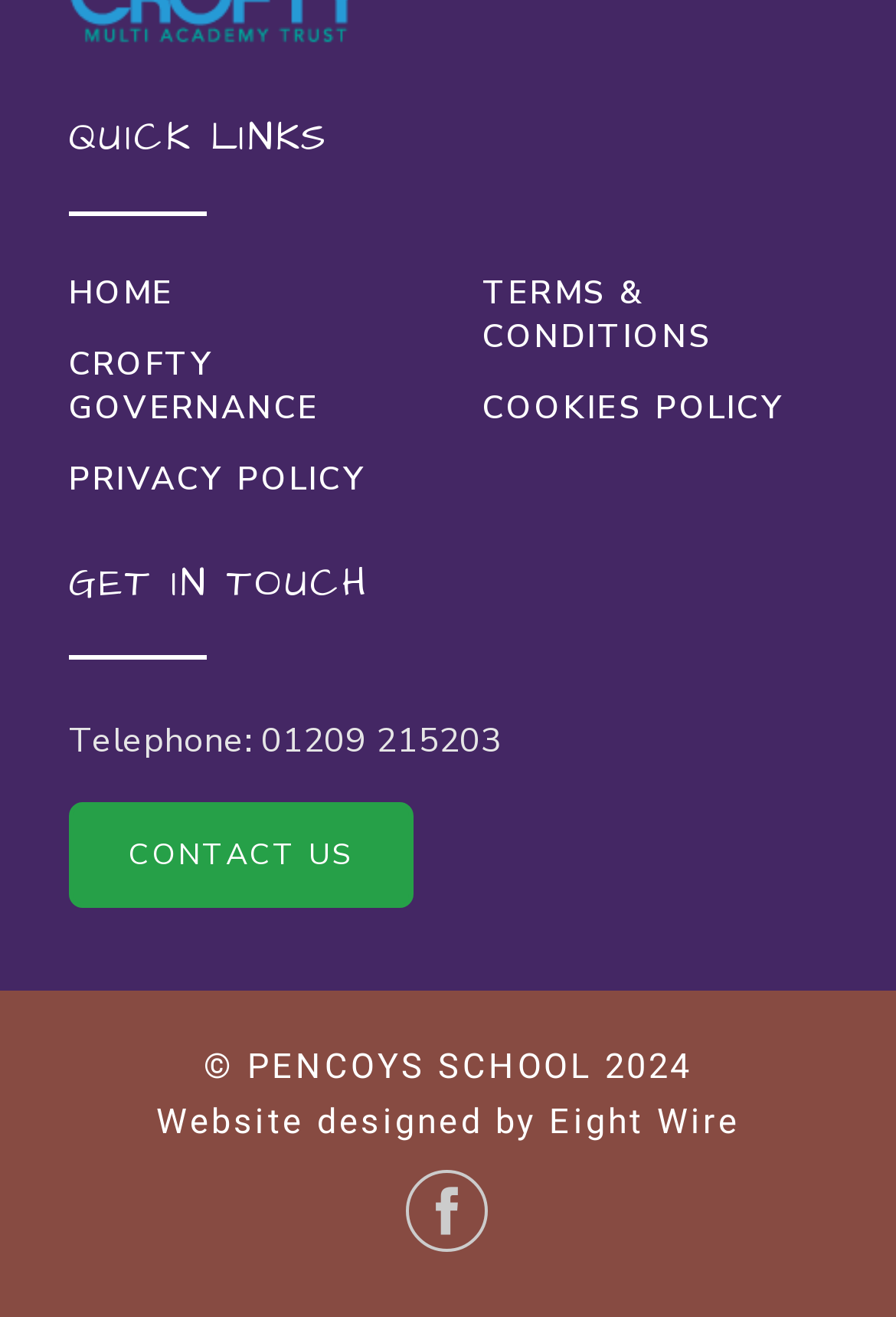Using the webpage screenshot, locate the HTML element that fits the following description and provide its bounding box: "Cookies Policy".

[0.538, 0.292, 0.876, 0.326]